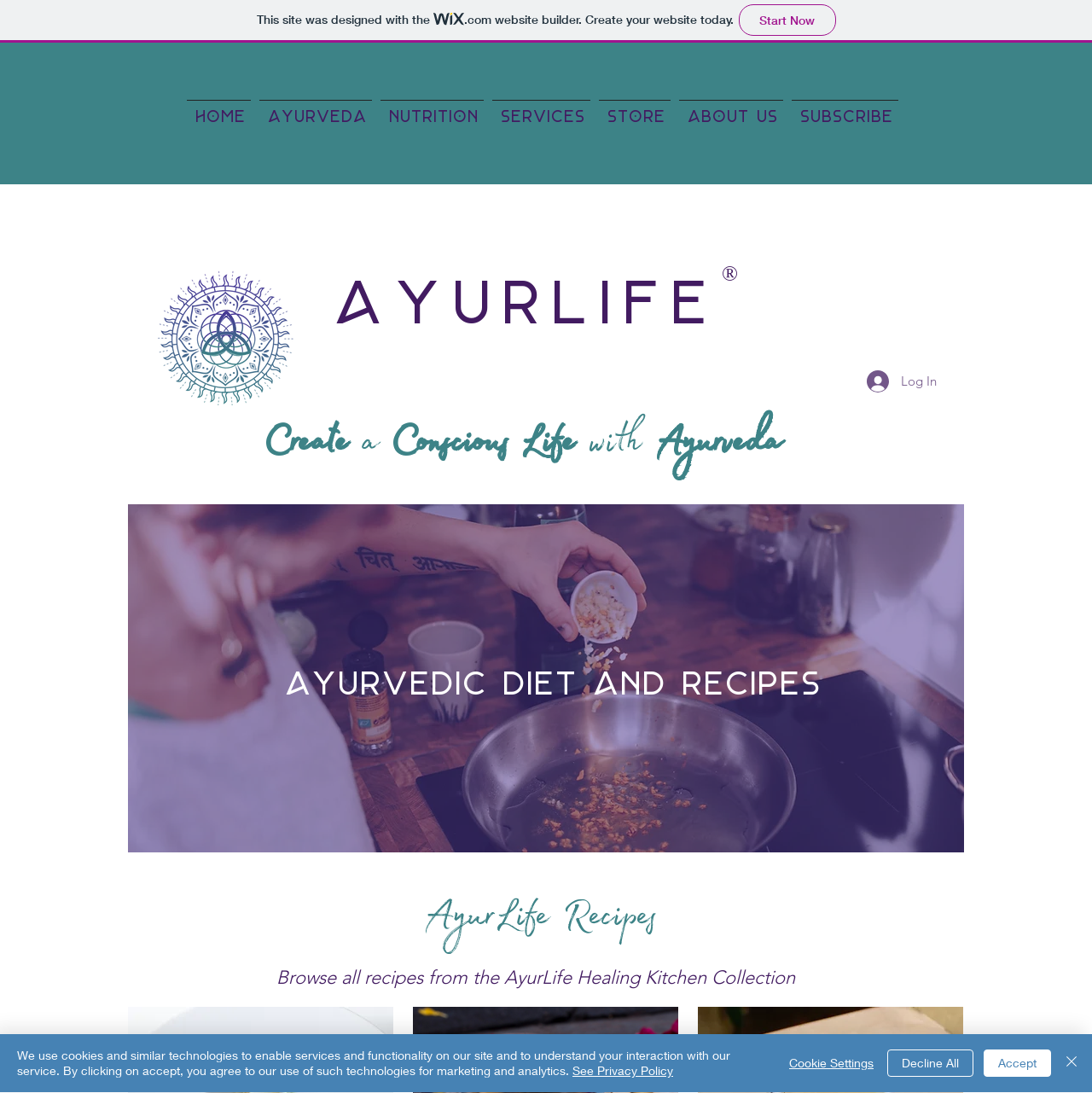What is the purpose of the button on the top right of the page?
Answer briefly with a single word or phrase based on the image.

Log In